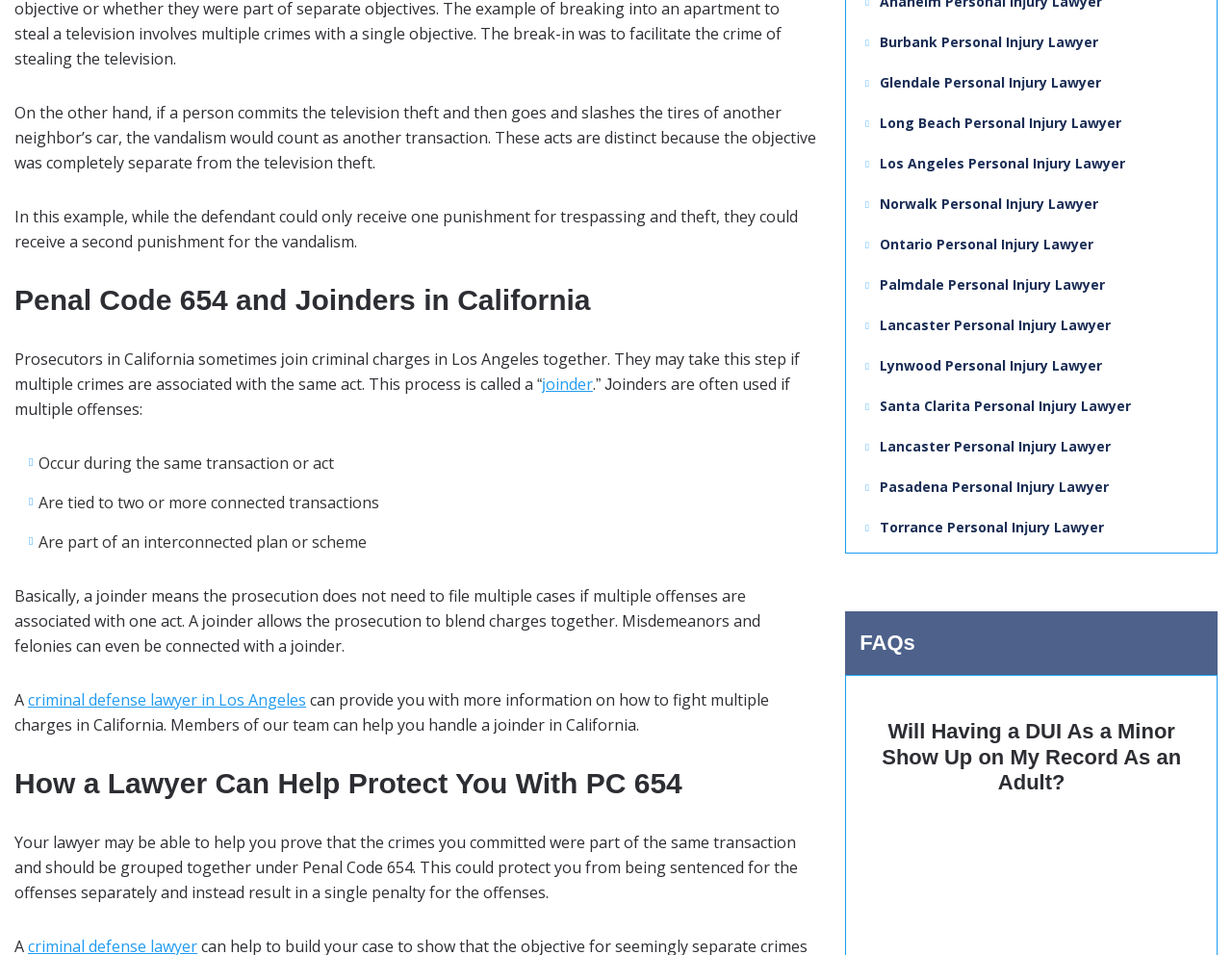What is a joinder? Refer to the image and provide a one-word or short phrase answer.

Blending charges together